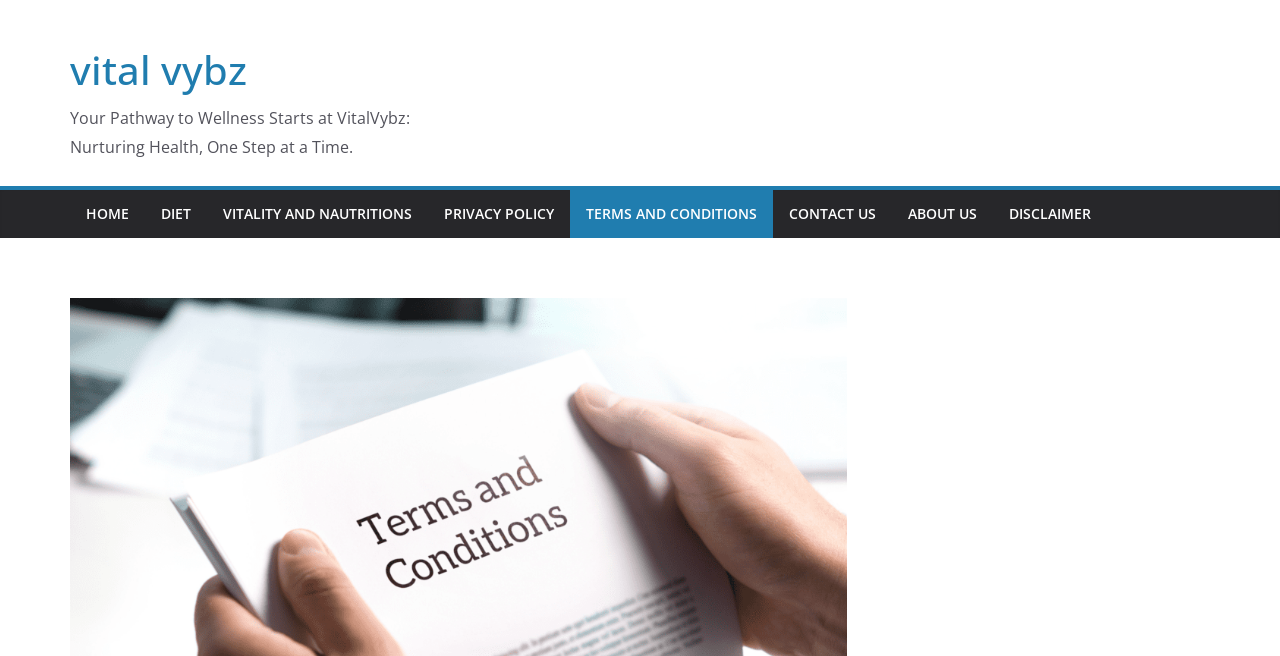What is the name of the website?
Using the details shown in the screenshot, provide a comprehensive answer to the question.

The name of the website can be determined by looking at the heading element at the top of the page, which contains the text 'vital vybz'.